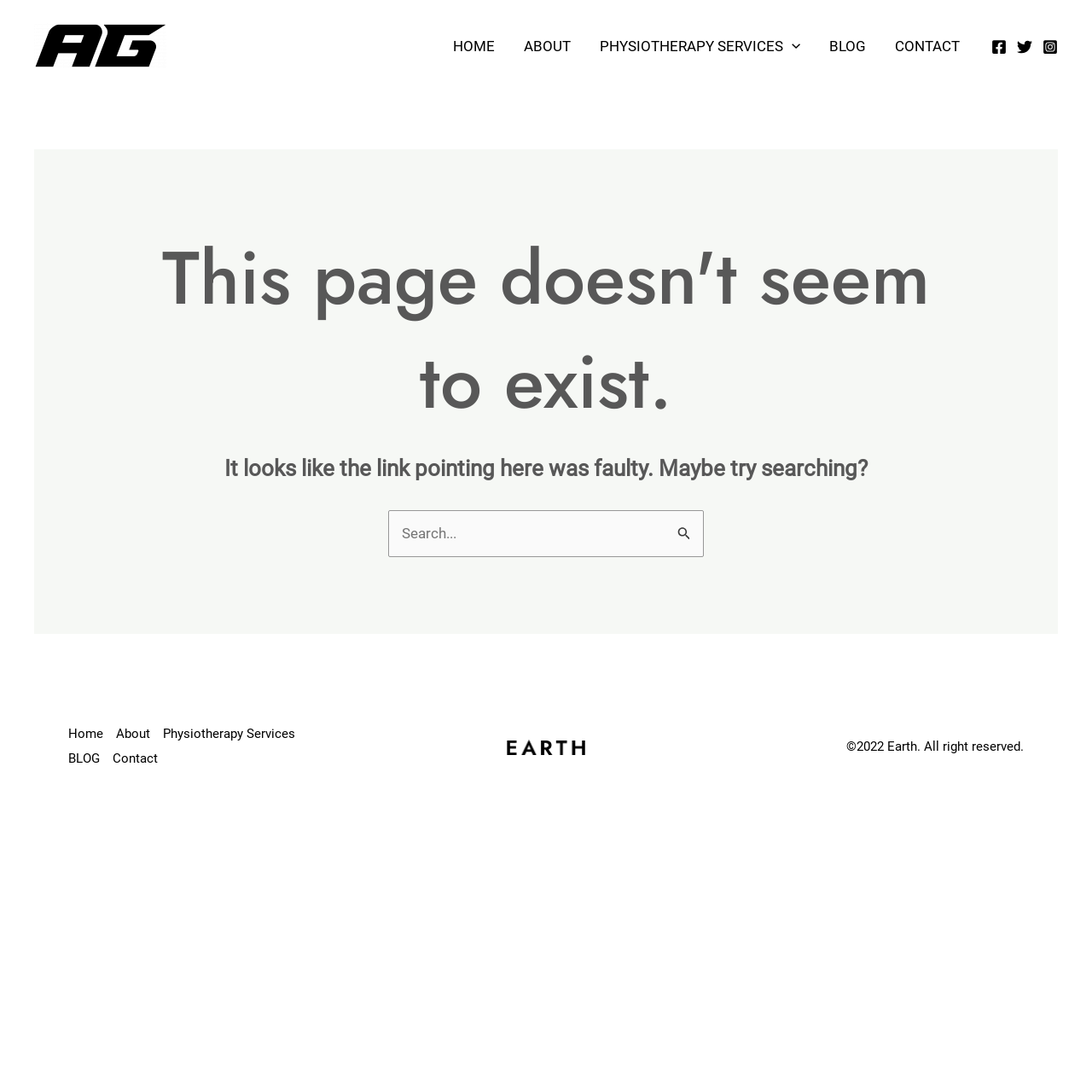What is the copyright year?
Please give a well-detailed answer to the question.

The copyright year is displayed at the bottom of the webpage, indicating that the content is copyrighted by Earth in 2022.